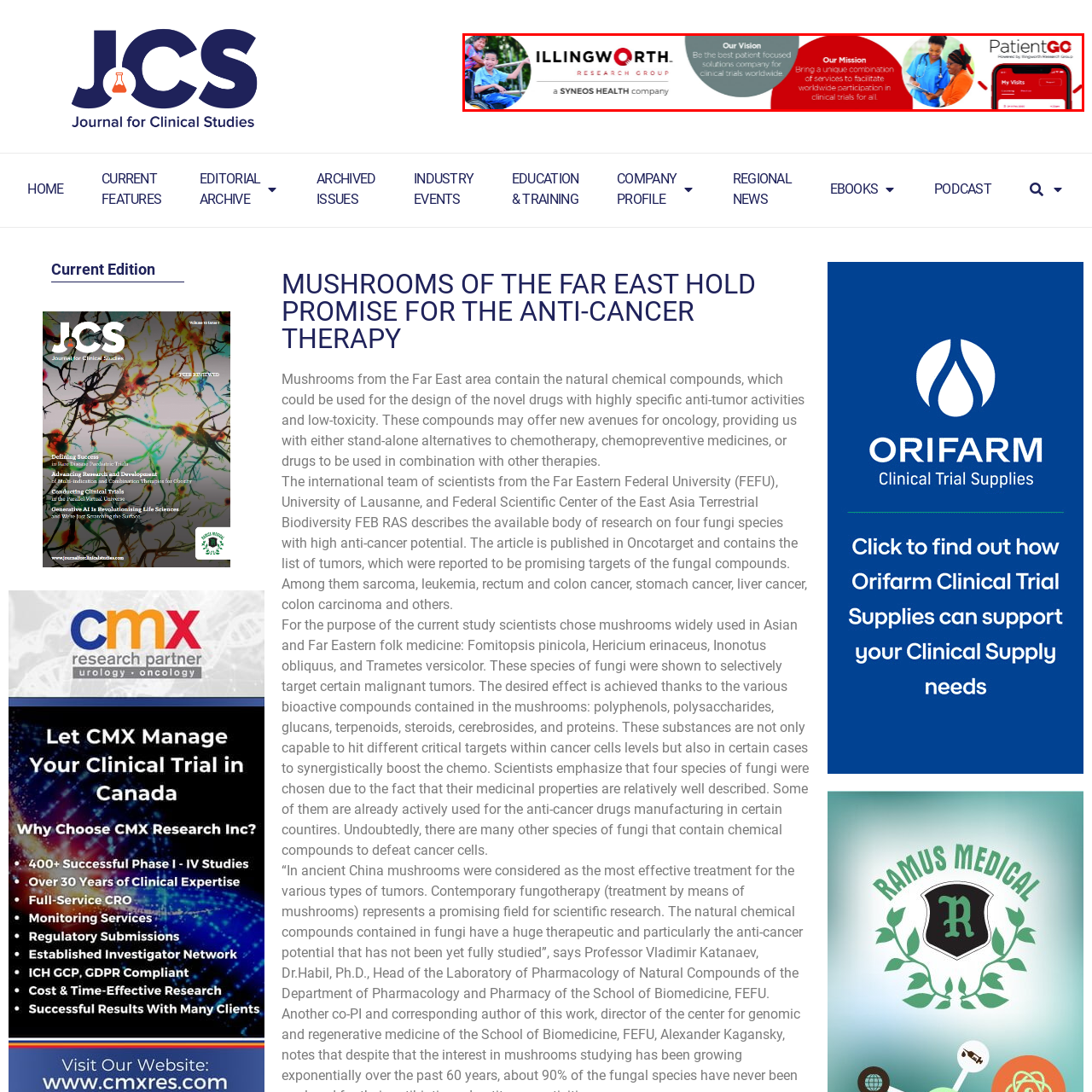Create a detailed narrative of the scene depicted inside the red-outlined image.

The image features the branding and mission statements of Illingworth Research Group, a part of Syneos Health. At the center, there is a child in a red shirt, symbolizing the organization's commitment to patient-focused solutions in clinical trials. The left side includes their vision statement: "Be the best patient-focused solutions company for clinical trials worldwide," highlighting their dedication to enhancing patient experiences. The right side presents the mission statement: "Bring a unique combination of services to facilitate worldwide participation in clinical trials for all," paired with the PatientGO app interface, reflecting their innovative approach to clinical trial management and patient engagement. The visual design incorporates dynamic illustrations and a cohesive color scheme, reinforcing the company's focus on efficient, compassionate healthcare solutions.